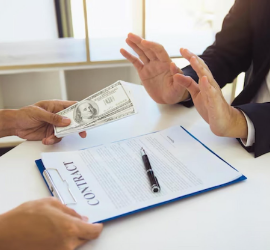Describe every aspect of the image in detail.

In this image, a financial transaction appears to be taking place. On the table, a clipboard holds a contract document prominently labeled "CONTRACT." A hand is reaching out to hand over a dollar bill, while another hand is raised in a gesture that suggests refusal or hesitation. This scene may reflect negotiations or a discussion about financial responsibilities, emphasizing the complexities of formal agreements. The overall atmosphere conveys a sense of caution in financial dealings, possibly hinting at ethical considerations in contracts.